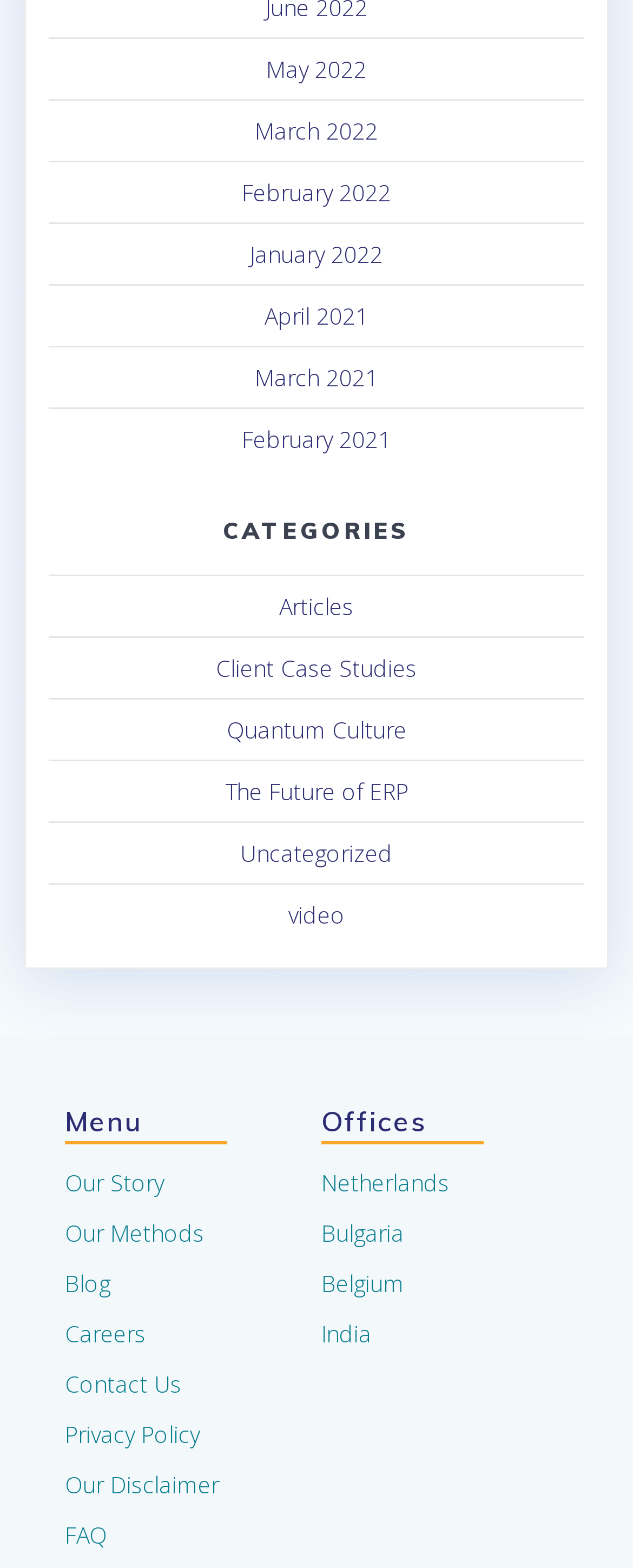How are the months listed on the webpage organized? From the image, respond with a single word or brief phrase.

In reverse chronological order